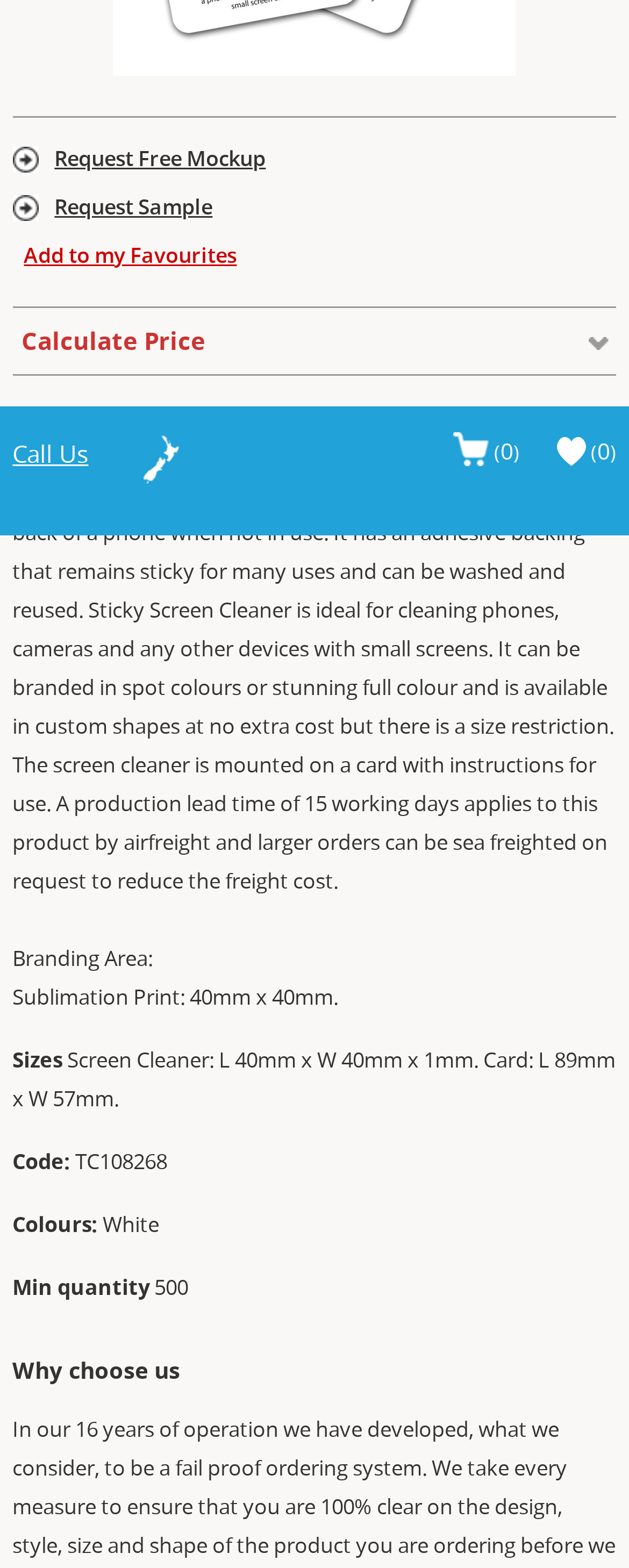Extract the bounding box coordinates of the UI element described by: "Ammar". The coordinates should include four float numbers ranging from 0 to 1, e.g., [left, top, right, bottom].

None